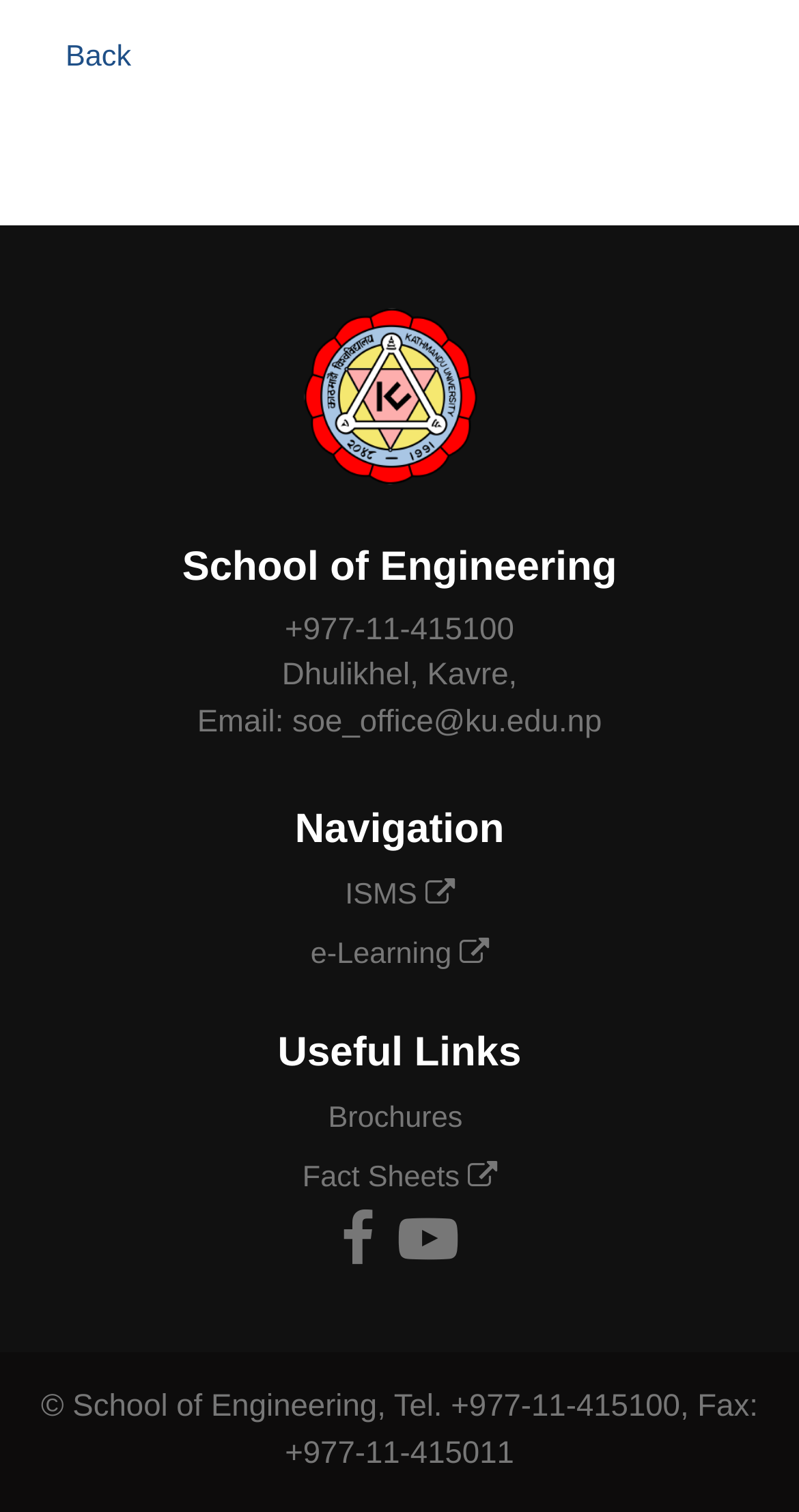What is the phone number of the School of Engineering?
Look at the image and respond with a one-word or short-phrase answer.

+977-11-415100